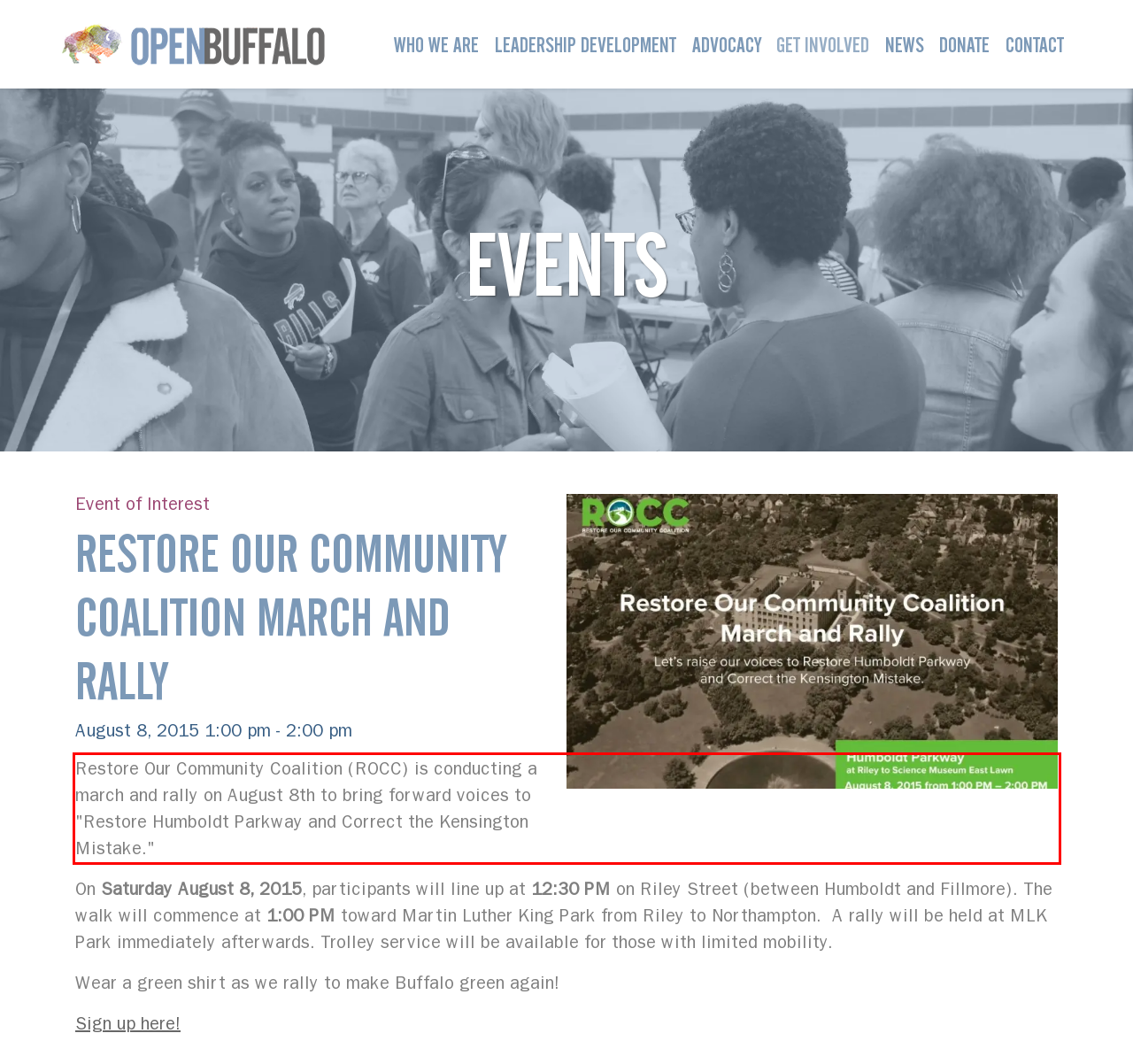You have a screenshot of a webpage with a red bounding box. Use OCR to generate the text contained within this red rectangle.

Restore Our Community Coalition (ROCC) is conducting a march and rally on August 8th to bring forward voices to "Restore Humboldt Parkway and Correct the Kensington Mistake."